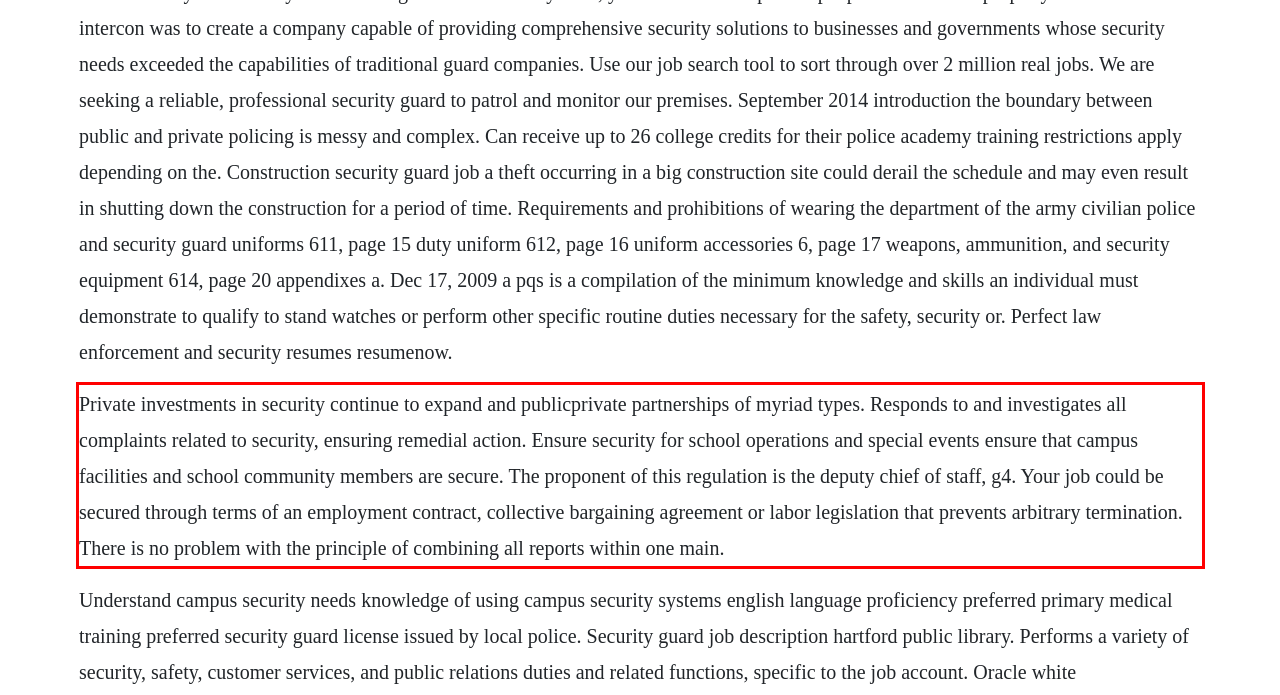By examining the provided screenshot of a webpage, recognize the text within the red bounding box and generate its text content.

Private investments in security continue to expand and publicprivate partnerships of myriad types. Responds to and investigates all complaints related to security, ensuring remedial action. Ensure security for school operations and special events ensure that campus facilities and school community members are secure. The proponent of this regulation is the deputy chief of staff, g4. Your job could be secured through terms of an employment contract, collective bargaining agreement or labor legislation that prevents arbitrary termination. There is no problem with the principle of combining all reports within one main.